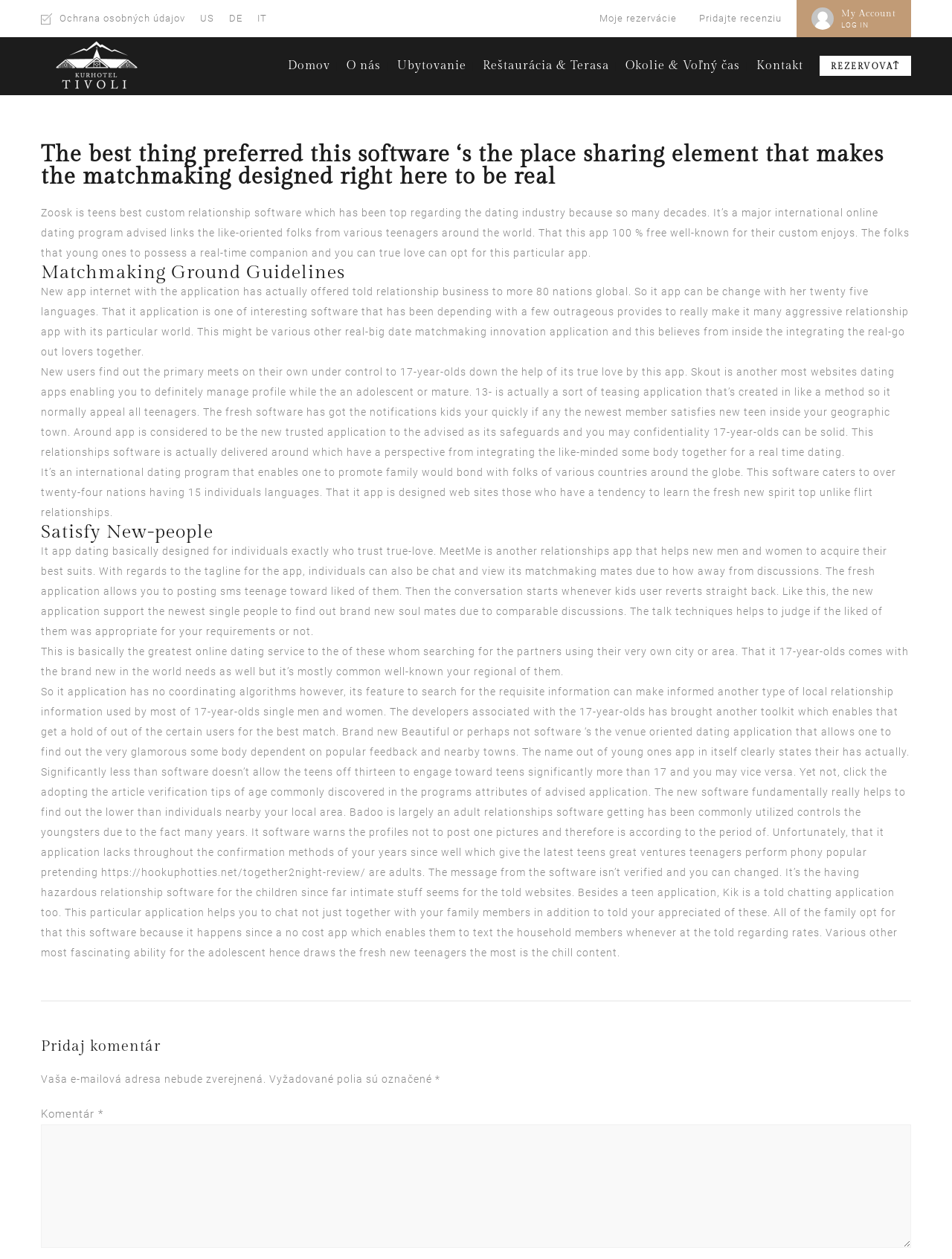Consider the image and give a detailed and elaborate answer to the question: 
What is the purpose of the 'Pridaj komentár' section?

The 'Pridaj komentár' section appears to be a comment box where users can add their comments or feedback. The section includes a text box and a note indicating that the email address will not be published.